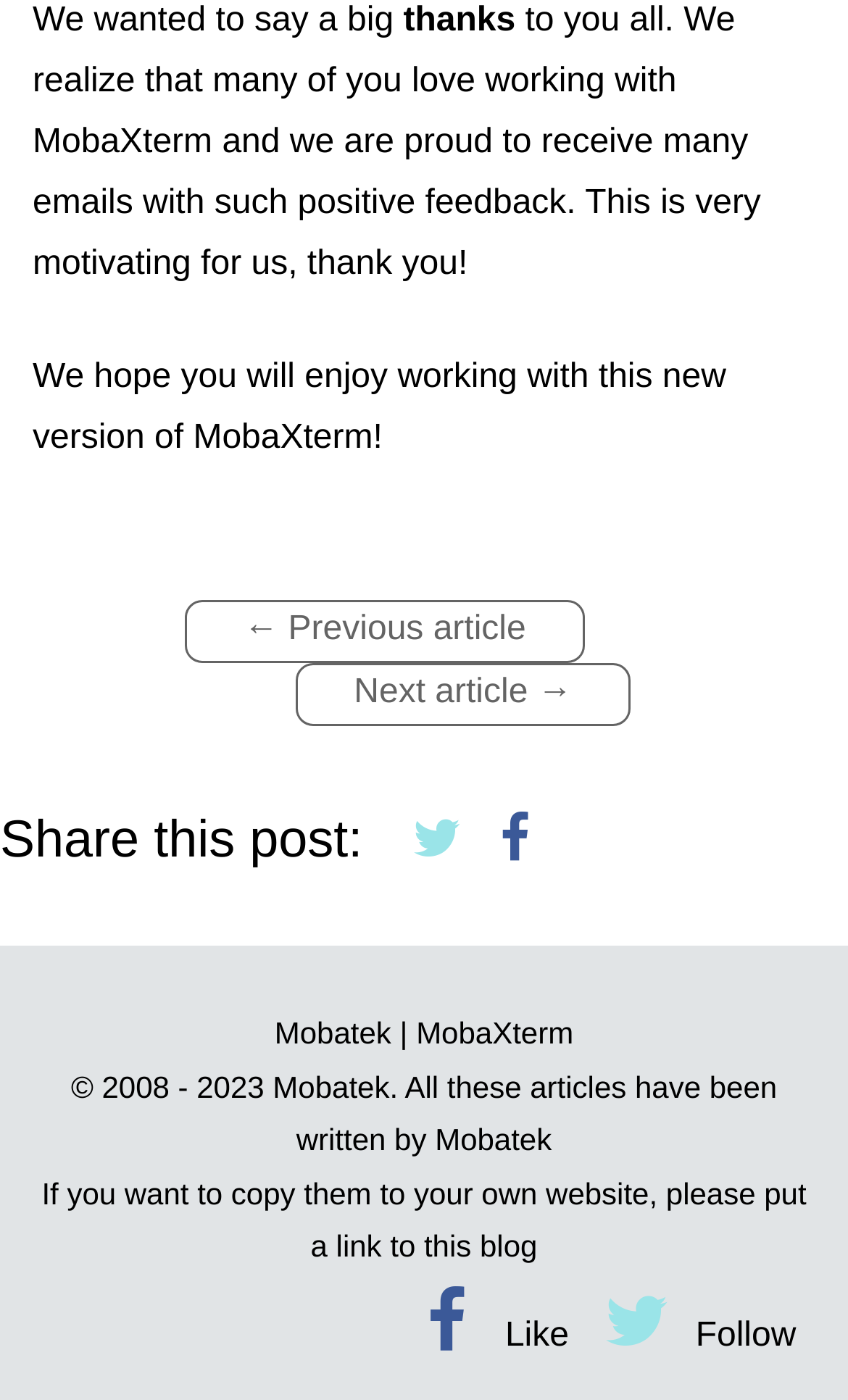What is the purpose of the links with Facebook and Twitter icons?
Make sure to answer the question with a detailed and comprehensive explanation.

I found the links with Facebook and Twitter icons in the footer section of the webpage, which seem to be used for sharing and liking the content. The links have generic descriptions 'Share on Facebook' and 'Share on Twitter', and 'Like us on Facebook' and 'Send a Tweet about MobaXterm'.